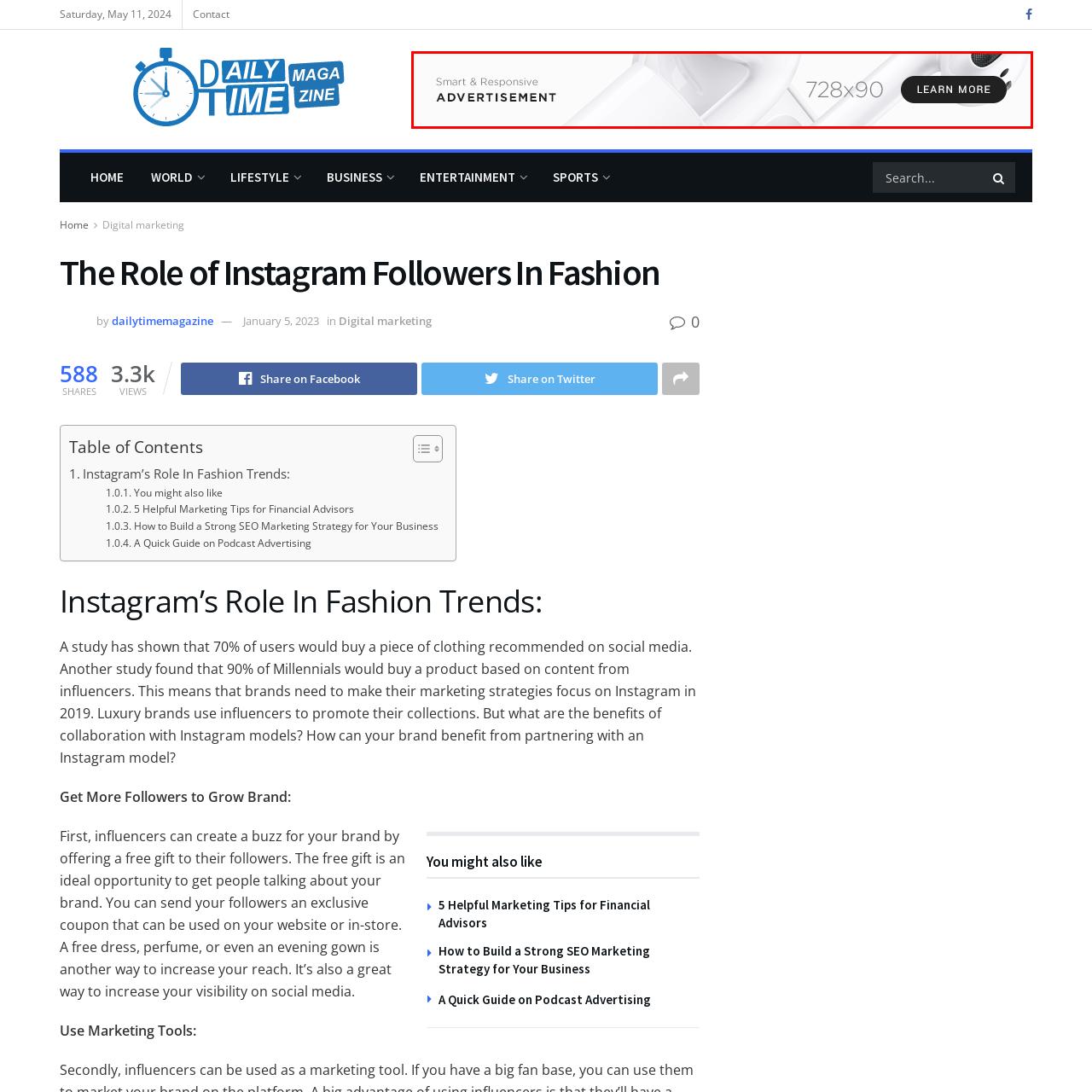Detail the visual elements present in the red-framed section of the image.

This image is an advertisement banner featuring sleek, modern wireless earbuds. The design emphasizes a minimalist aesthetic with a predominantly white background, showcasing the earbuds' crisp, clean lines. The text "Smart & Responsive" highlights the product's innovative features, while the word "ADVERTISEMENT" clearly identifies the nature of the content. A prominent button labeled "LEARN MORE" invites viewers to engage further, suggesting additional information or purchasing options. This advertisement effectively communicates a sense of sophistication and cutting-edge technology, appealing to consumers interested in high-quality audio devices.